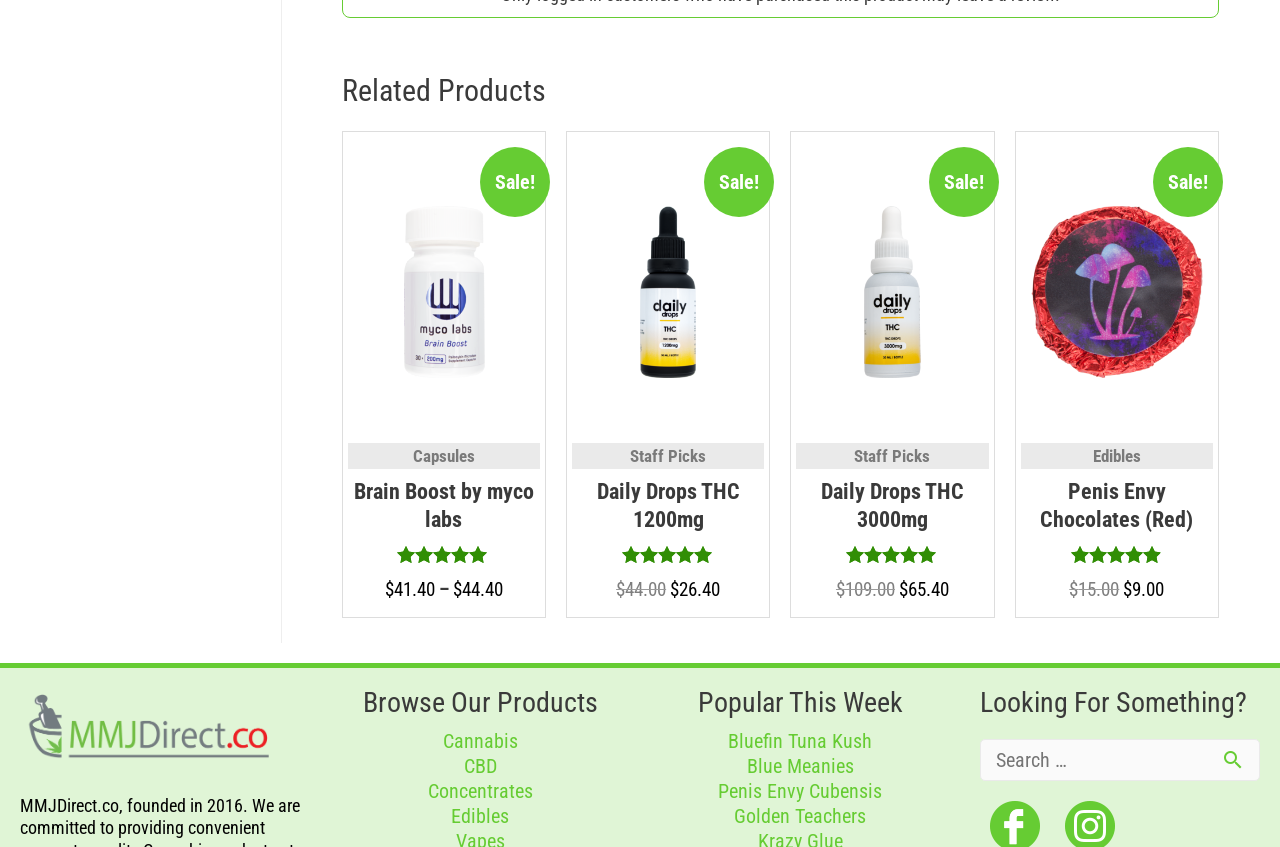Please respond to the question using a single word or phrase:
What is the purpose of the search box?

To search for products